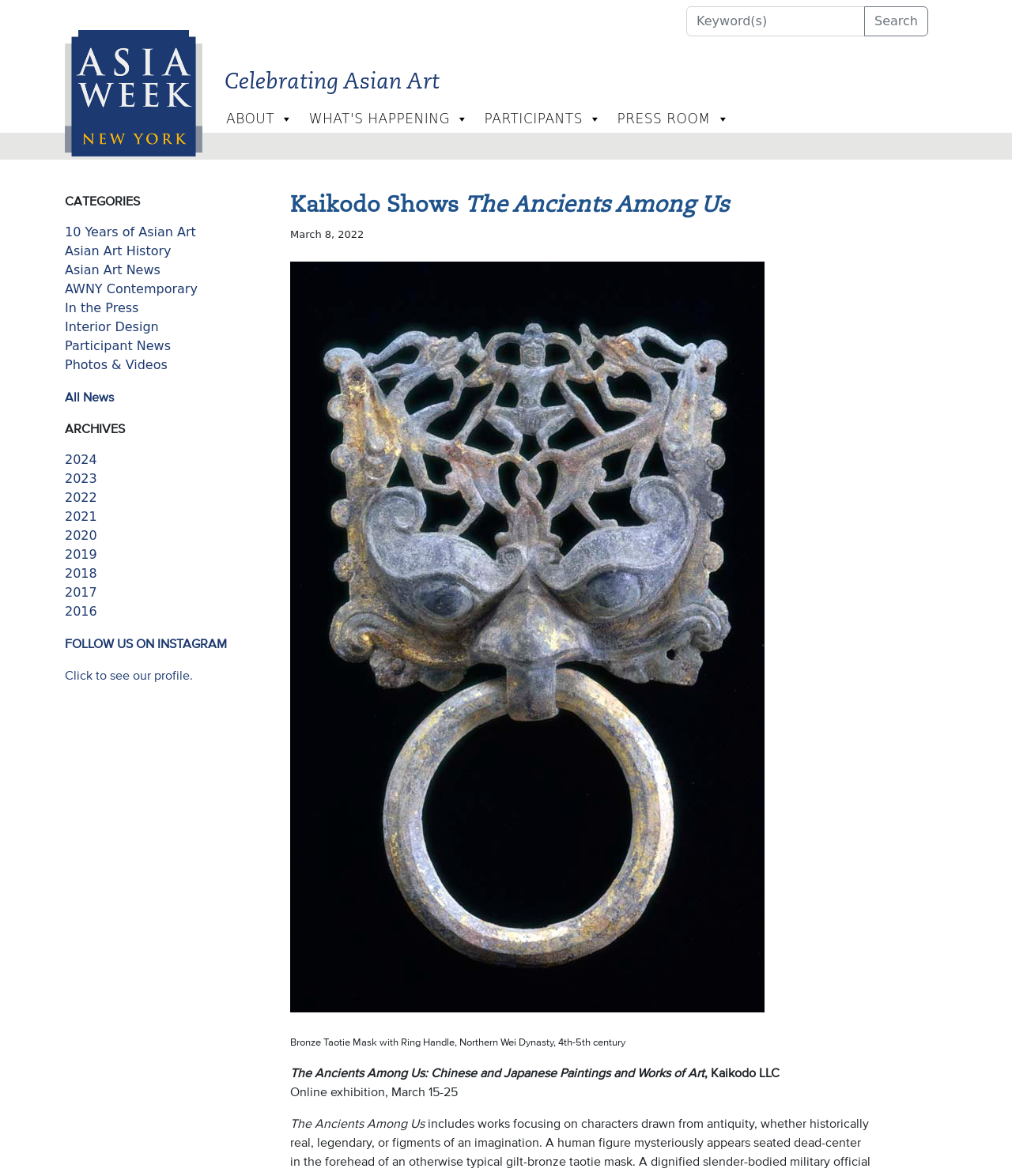What is the dynasty of the Bronze Taotie Mask?
Please answer the question with a single word or phrase, referencing the image.

Northern Wei Dynasty